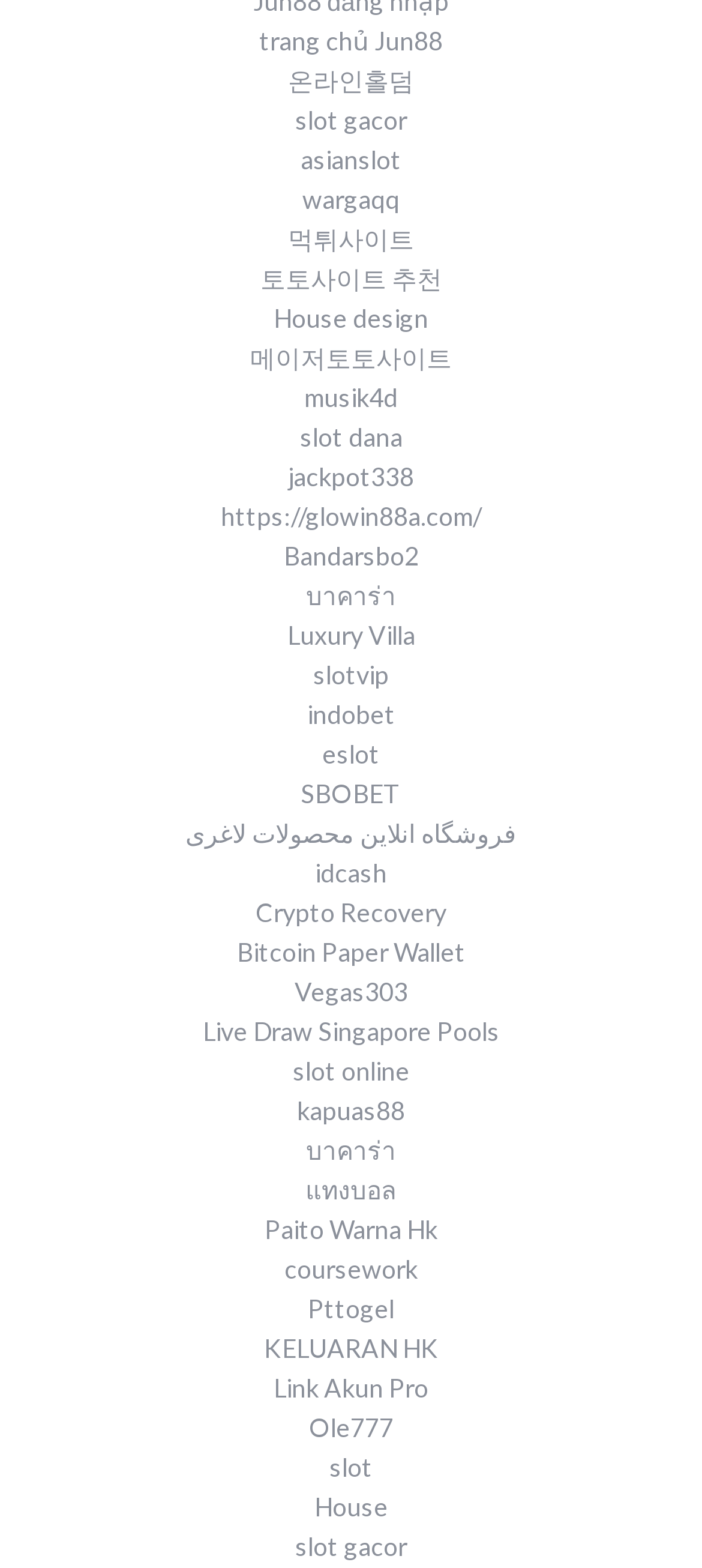How many links are on this webpage? Examine the screenshot and reply using just one word or a brief phrase.

37